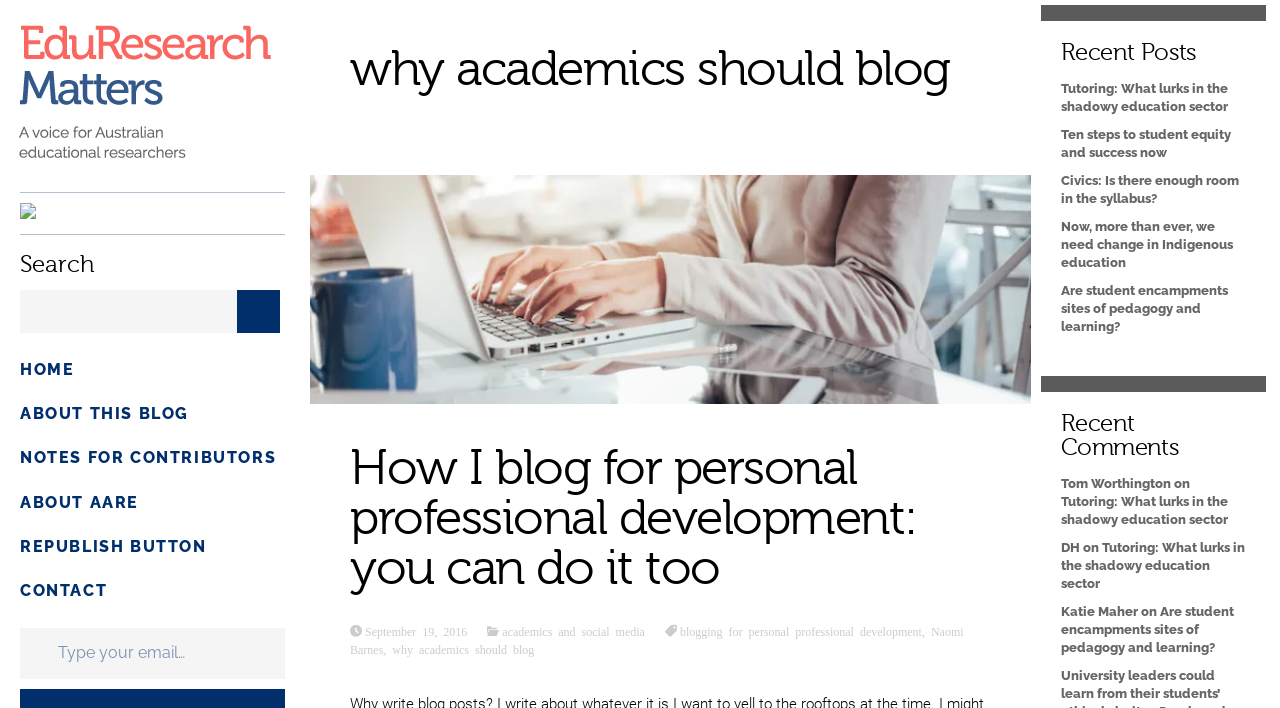Identify the bounding box coordinates of the region that should be clicked to execute the following instruction: "Browse recent posts".

None